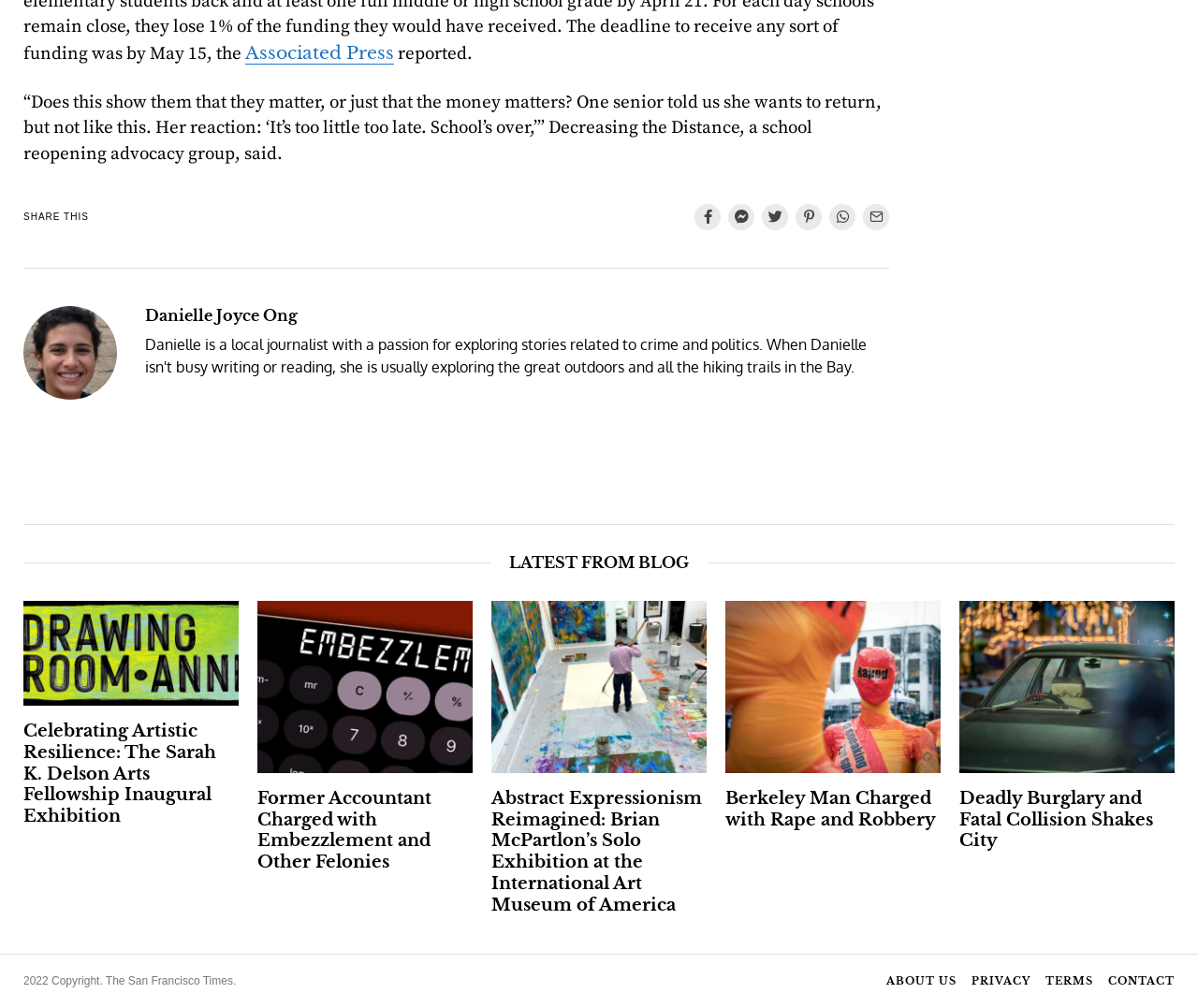How many social media sharing links are available?
Answer the question in a detailed and comprehensive manner.

I counted the number of link elements with Unicode characters (e.g. '') which are commonly used for social media sharing icons, and found 6 of them.